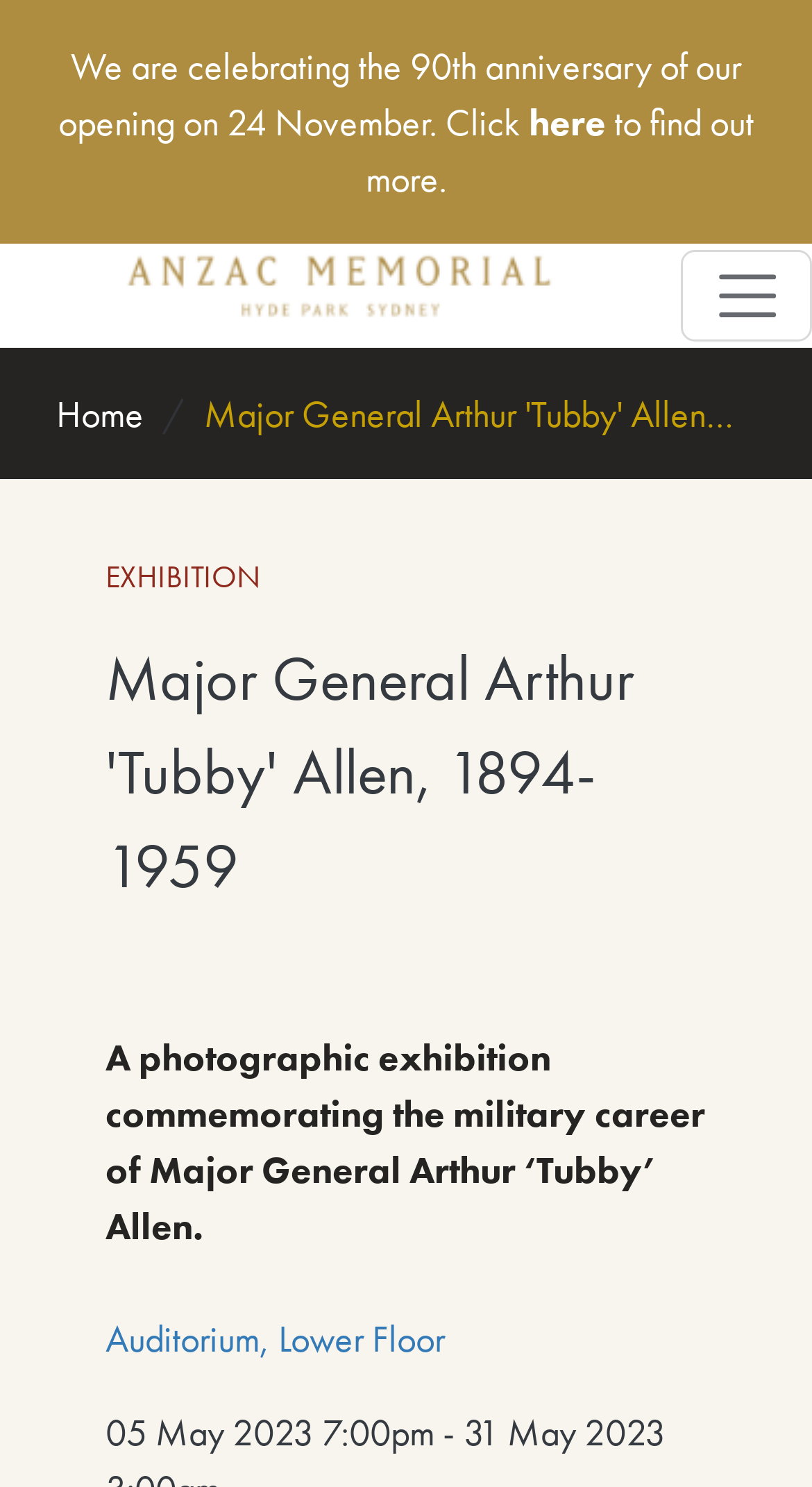Summarize the webpage comprehensively, mentioning all visible components.

The webpage is dedicated to Major General Arthur 'Tubby' Allen, 1894-1959, and is part of the Anzac Memorial in Hyde Park, Sydney. At the top of the page, there is a notification alerting visitors that the memorial is celebrating its 90th anniversary, with a link to find out more.

Below the notification, there is a site header with a link to the home page, accompanied by a small image. To the right of the home link, there is a toggle navigation button.

Underneath the site header, there is a breadcrumb navigation section, which shows the current page's location within the website. The breadcrumb trail starts with a link to the home page, followed by a text label "EXHIBITION", and then a brief description of the photographic exhibition commemorating Major General Arthur 'Tubby' Allen's military career.

The exhibition description is positioned in the middle of the page, spanning almost the entire width. Below the description, there is a link to the Auditorium, Lower Floor, which is likely a physical location within the memorial.